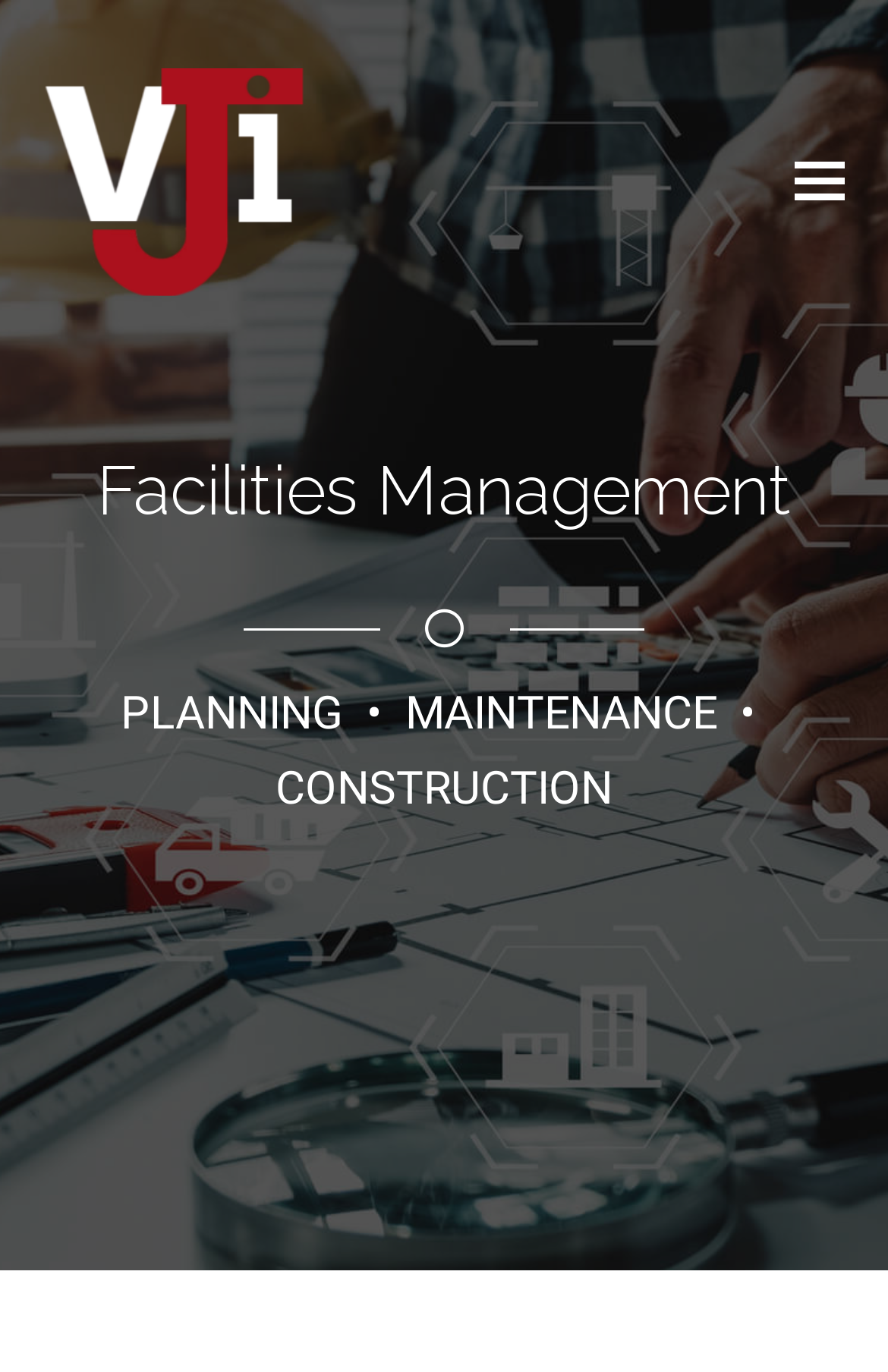Identify the bounding box coordinates of the HTML element based on this description: "alt="Vann Jordan, Inc"".

[0.05, 0.112, 0.342, 0.15]